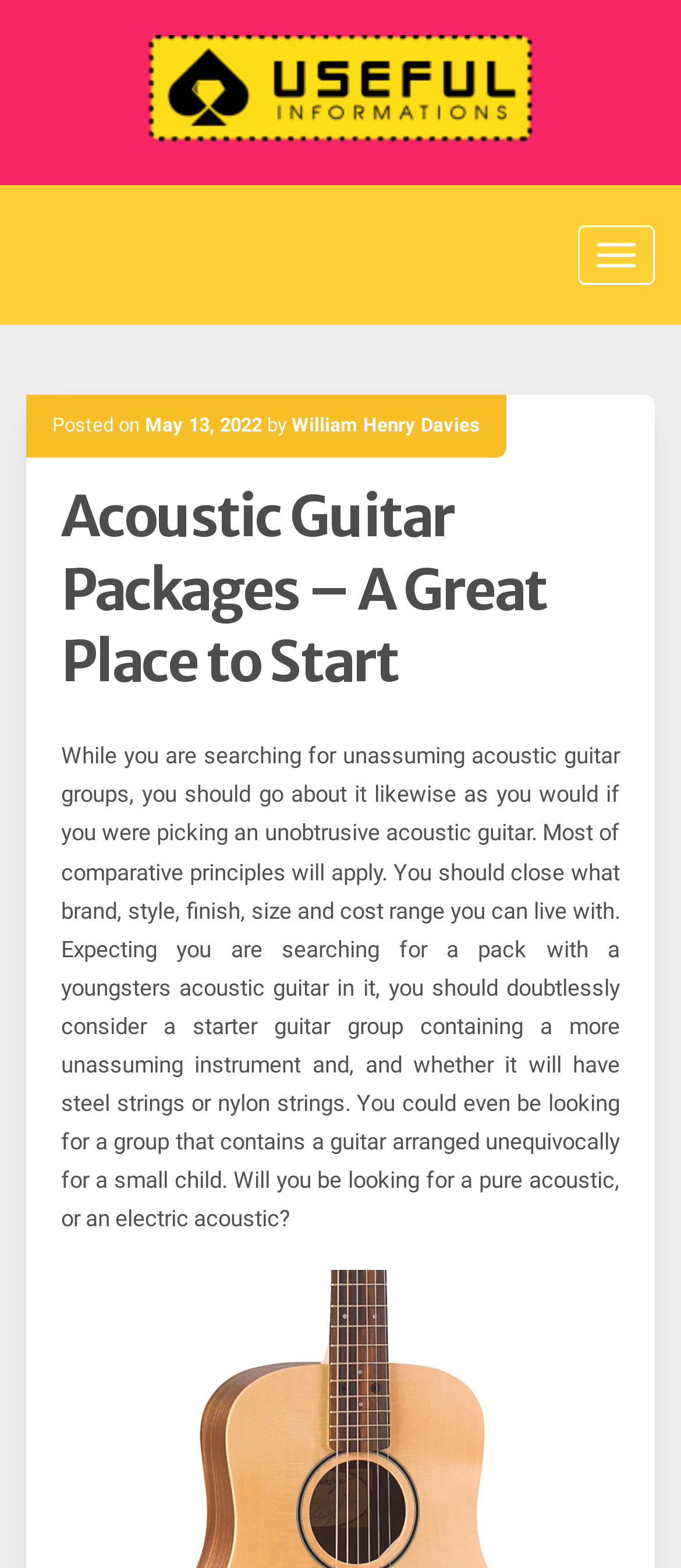What is the date of the post?
Could you give a comprehensive explanation in response to this question?

I found the date of the post by looking at the link 'May 13, 2022' which is located below the 'Posted on' text.